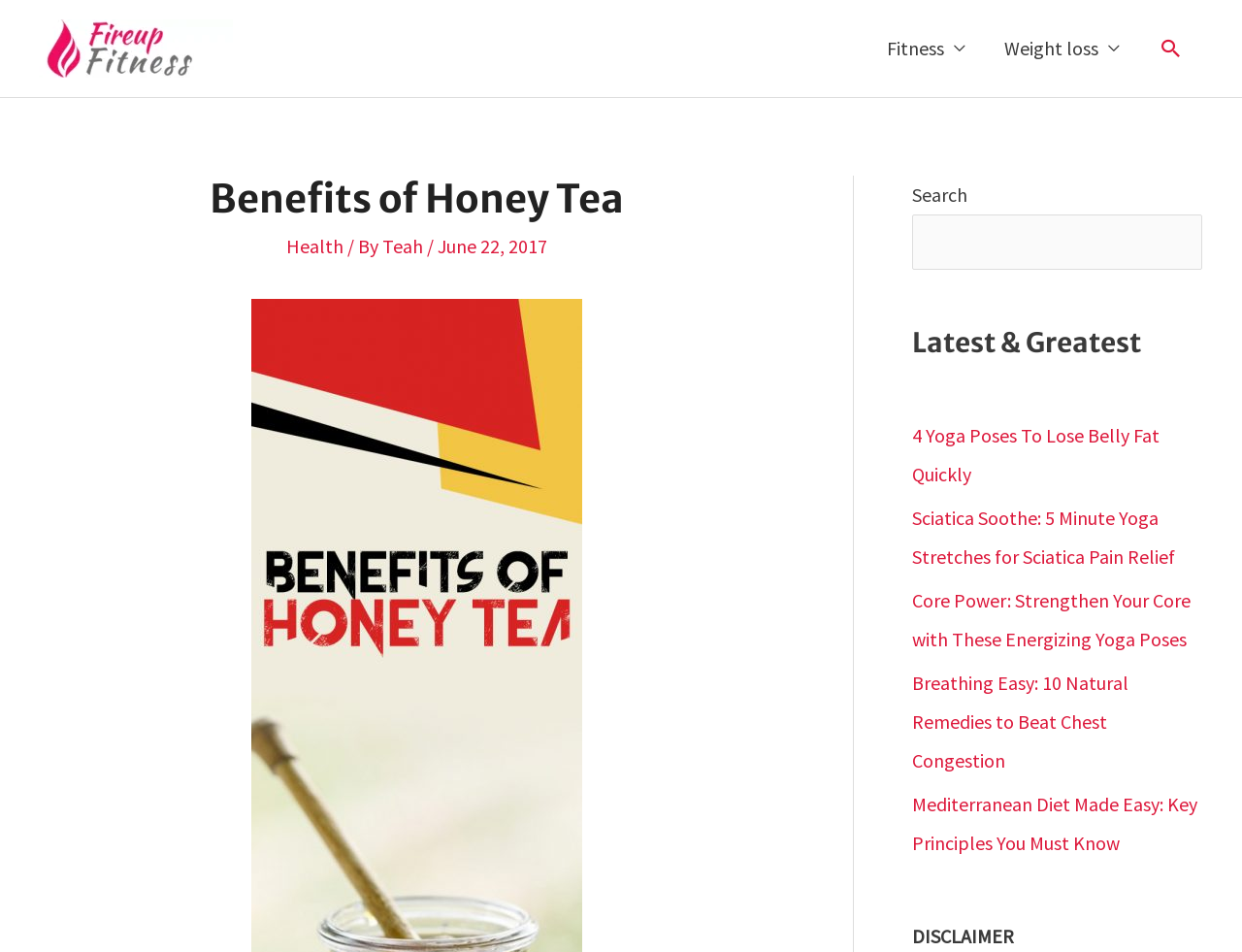Please determine the bounding box coordinates for the element with the description: "Teah".

[0.308, 0.246, 0.344, 0.271]